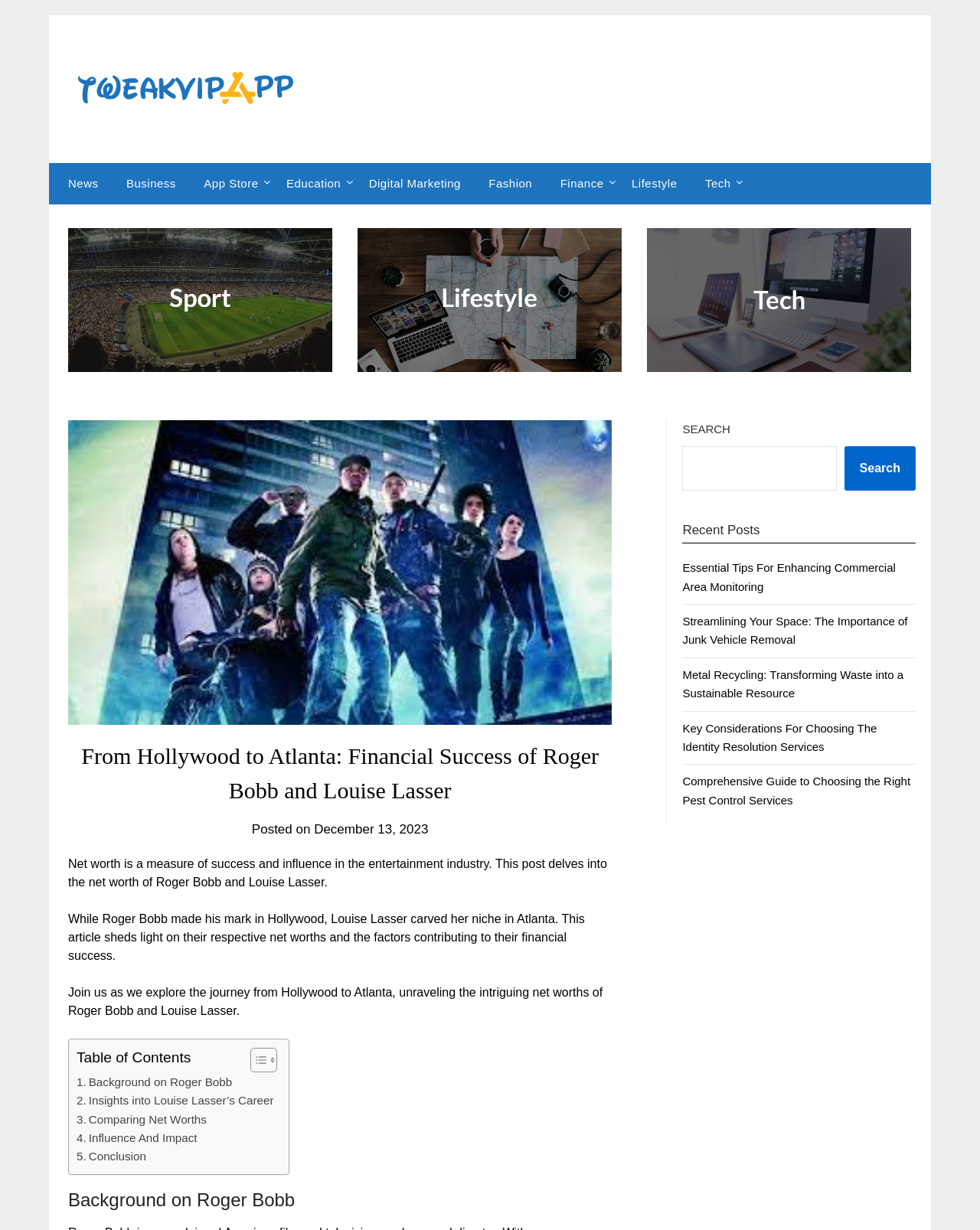Provide a short answer to the following question with just one word or phrase: How many sections are in the table of contents?

5